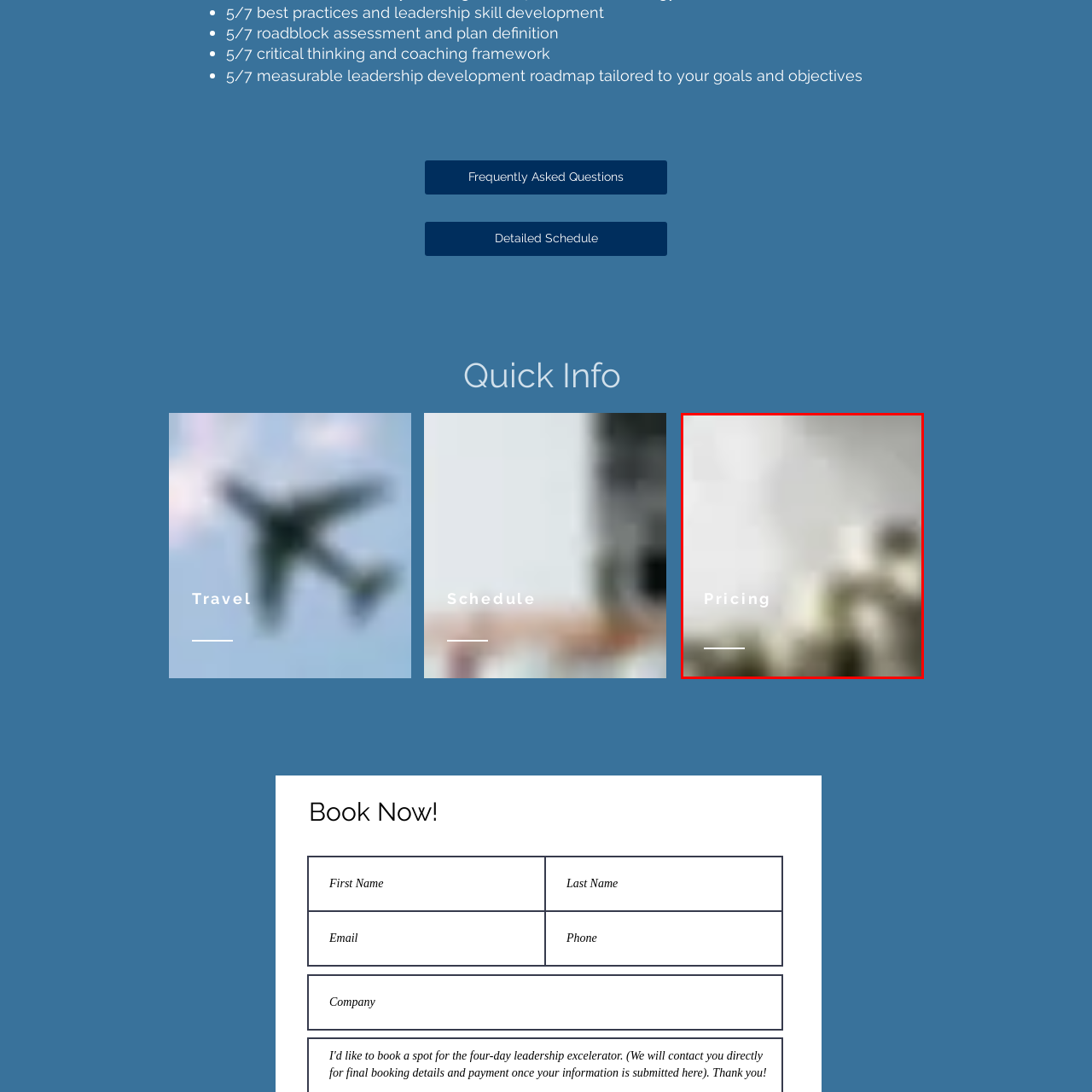What is the purpose of the background in this webpage? Observe the image within the red bounding box and give a one-word or short-phrase answer.

To create a calm environment